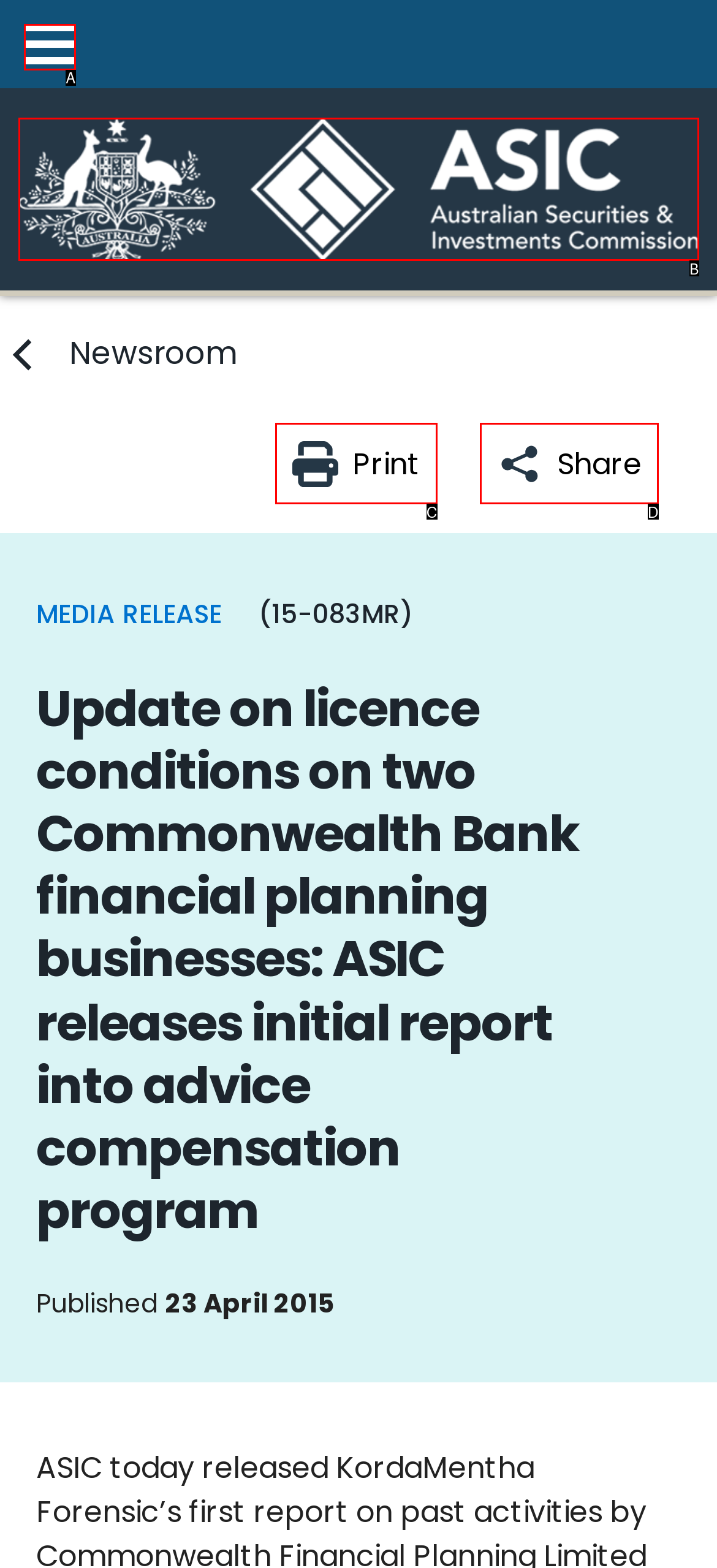From the choices provided, which HTML element best fits the description: Show nav? Answer with the appropriate letter.

A